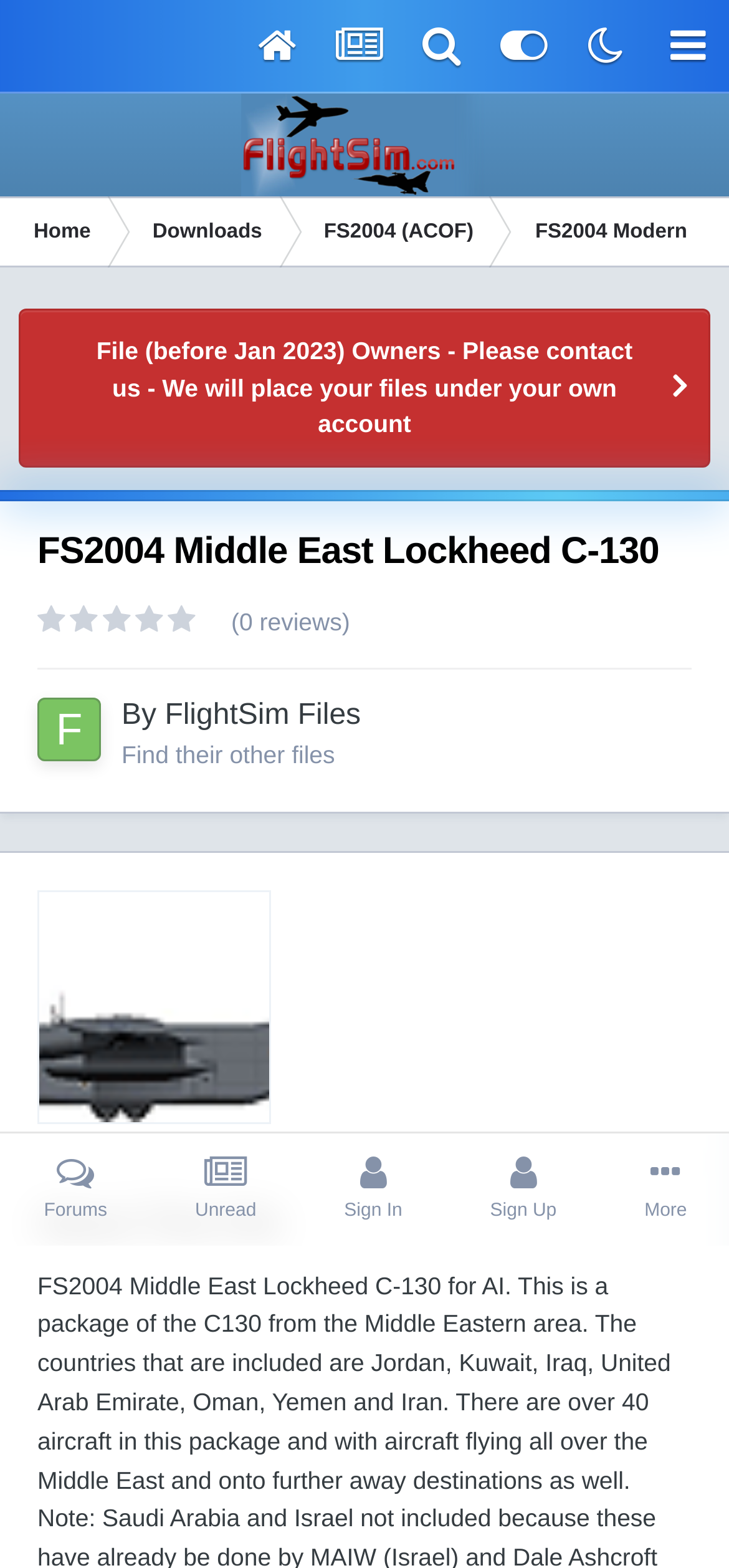Locate the bounding box of the UI element described by: "FS2004 (ACOF)" in the given webpage screenshot.

[0.398, 0.125, 0.688, 0.171]